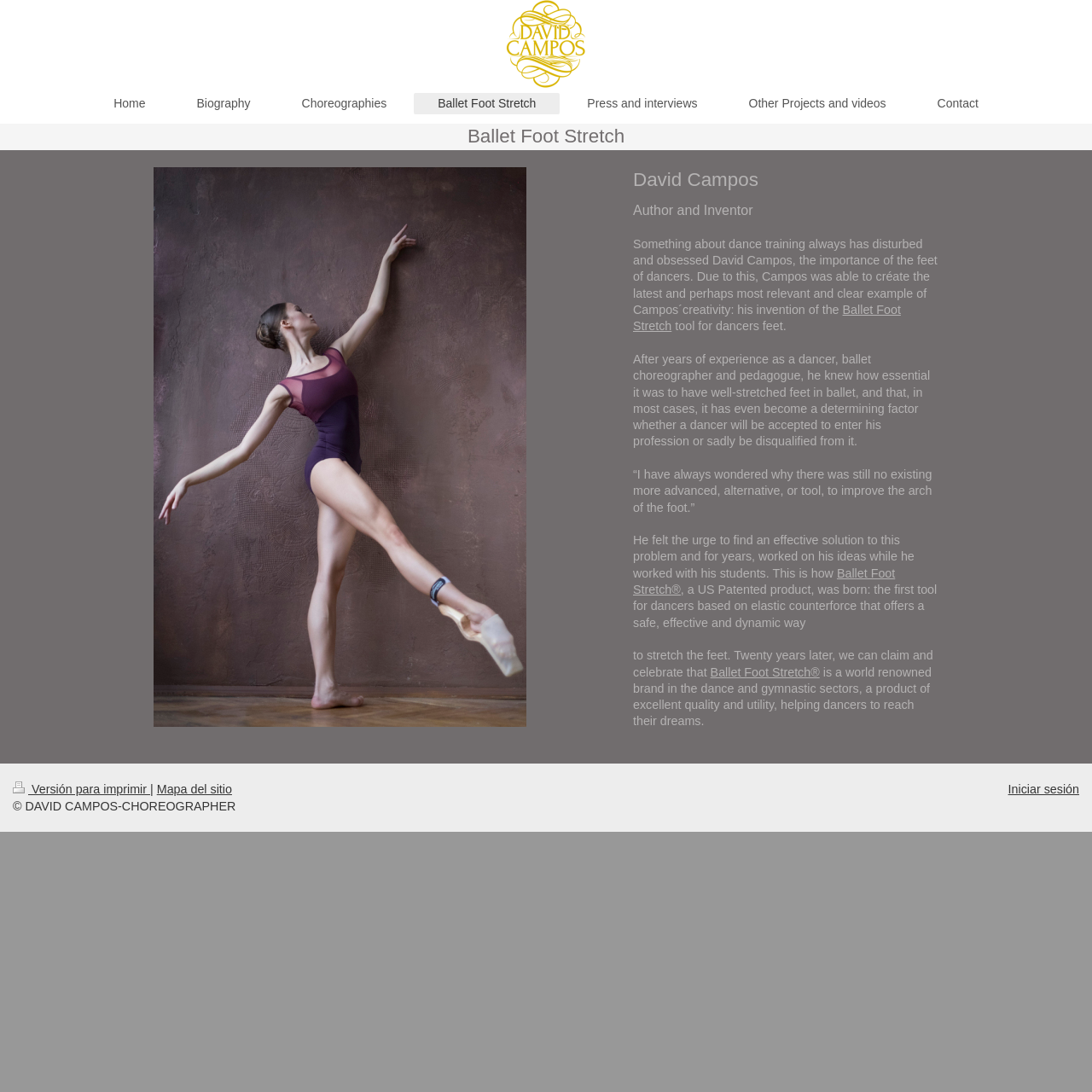Analyze the image and give a detailed response to the question:
What is the importance of well-stretched feet in ballet?

The webpage states that having well-stretched feet is essential for a dancer's profession, as it can be a determining factor whether a dancer will be accepted or disqualified from their profession. This is mentioned in the text, which says 'he knew how essential it was to have well-stretched feet in ballet, and that, in most cases, it has even become a determining factor whether a dancer will be accepted to enter his profession or sadly be disqualified from it.'